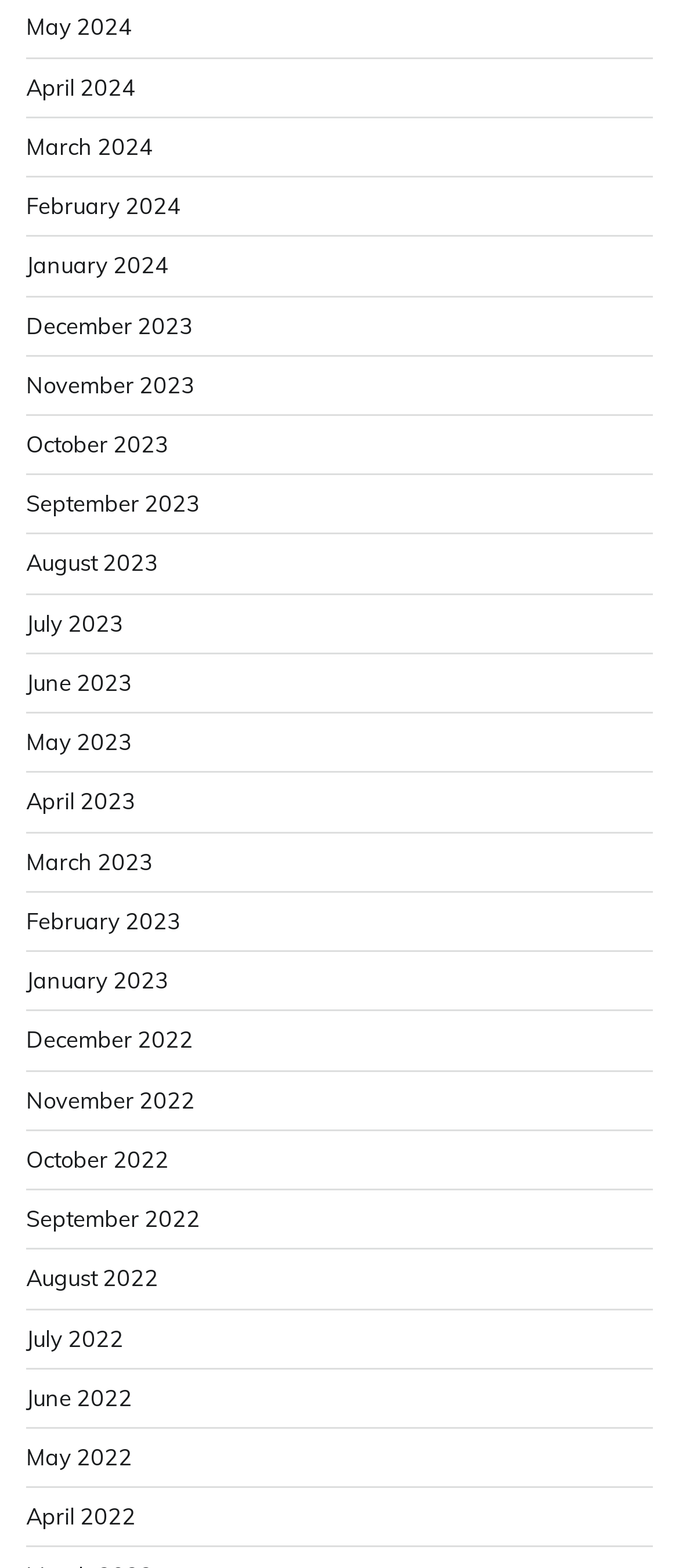What is the earliest month listed?
Answer the question using a single word or phrase, according to the image.

April 2022